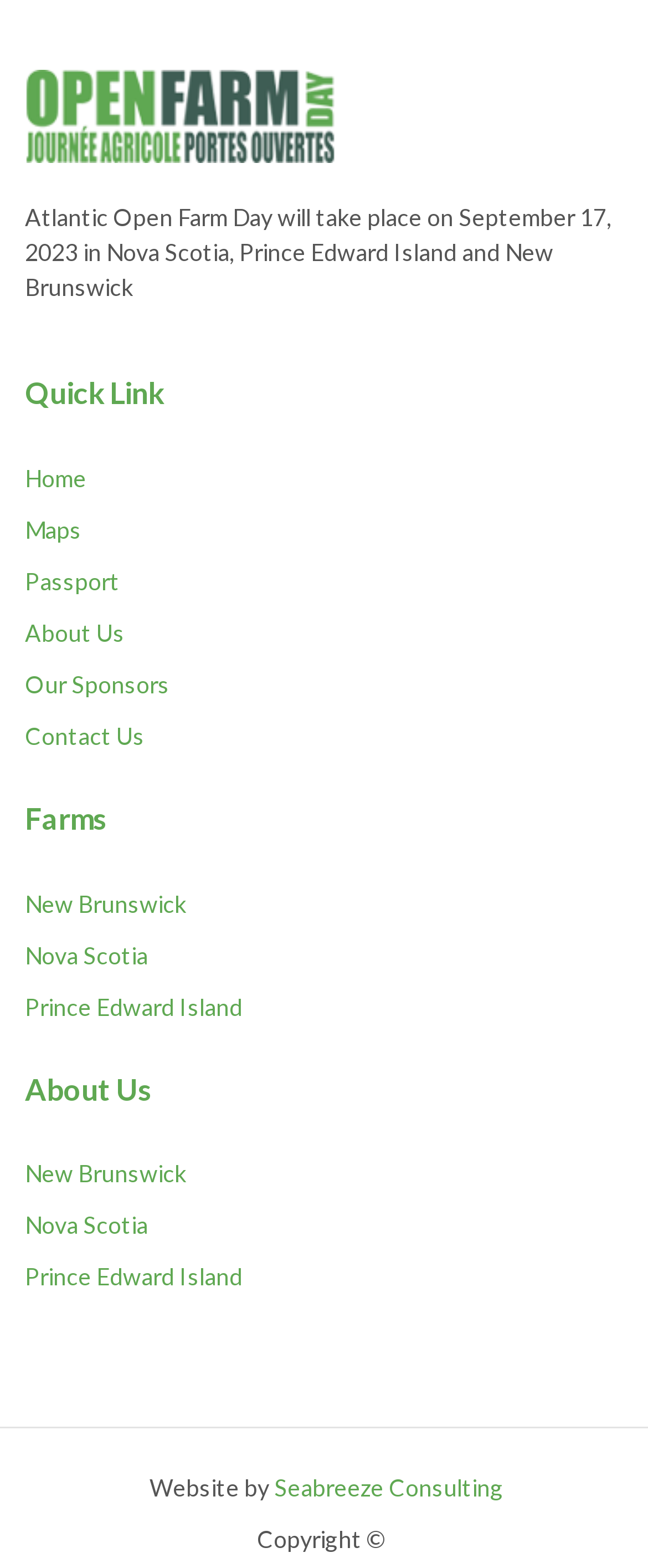Provide a single word or phrase answer to the question: 
What is the date of Atlantic Open Farm Day?

September 17, 2023